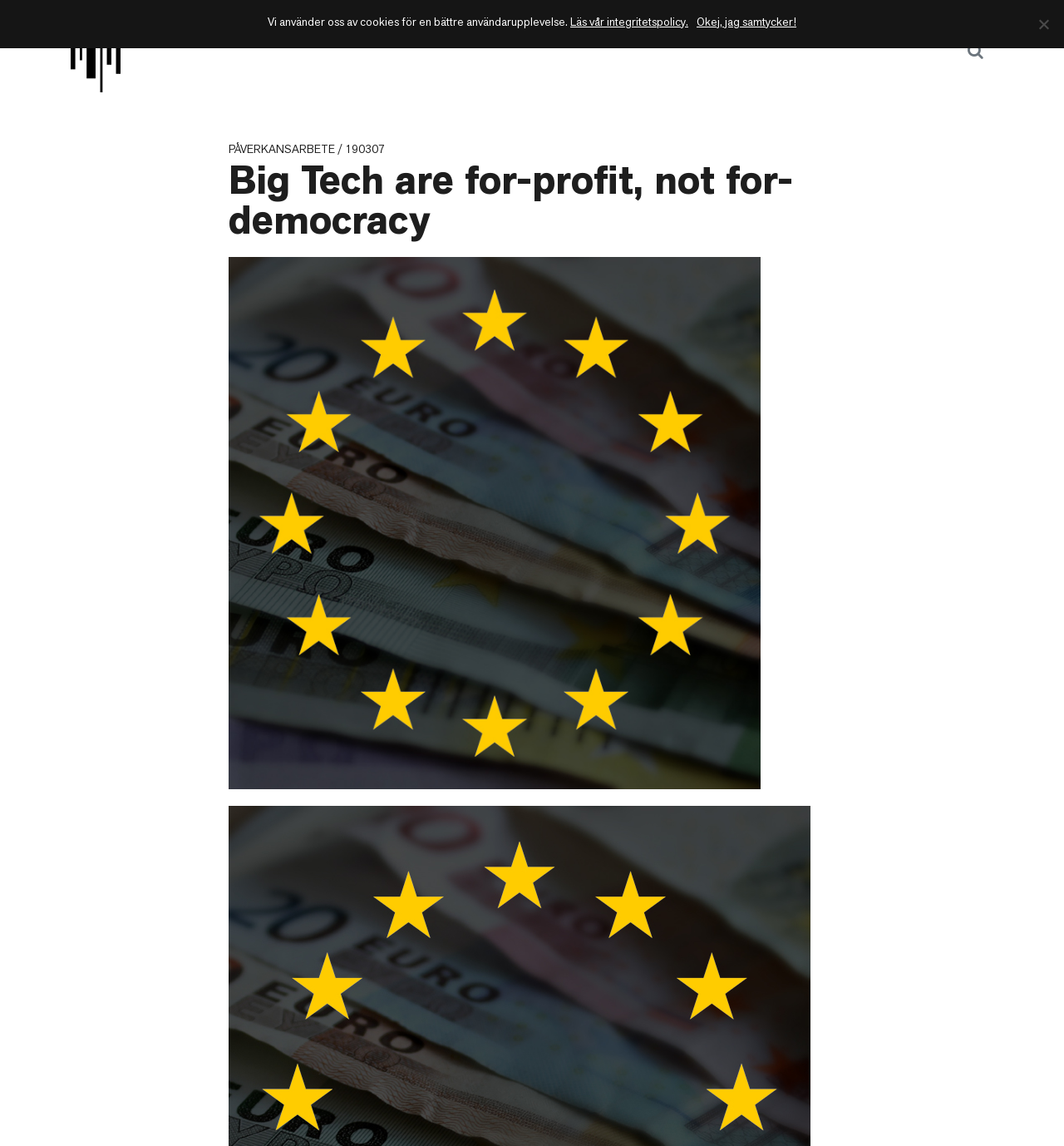How many links are there in the cookie notice dialog?
Can you offer a detailed and complete answer to this question?

I looked at the cookie notice dialog at the top of the webpage and found that it contains two links, 'Läs vår integritetspolicy.' and 'Okej, jag samtycker!'.